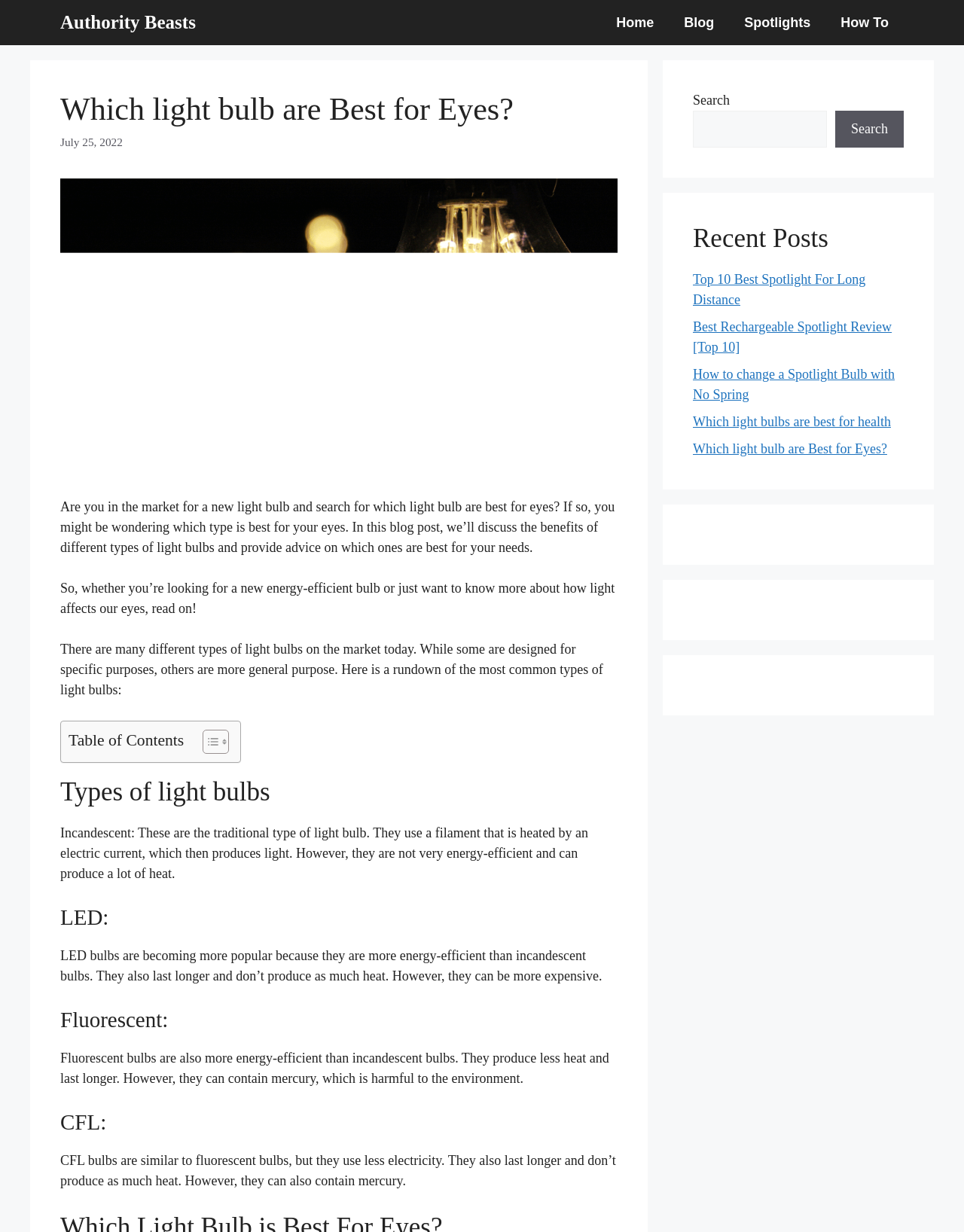Specify the bounding box coordinates of the area that needs to be clicked to achieve the following instruction: "Toggle the table of content".

[0.199, 0.592, 0.234, 0.613]